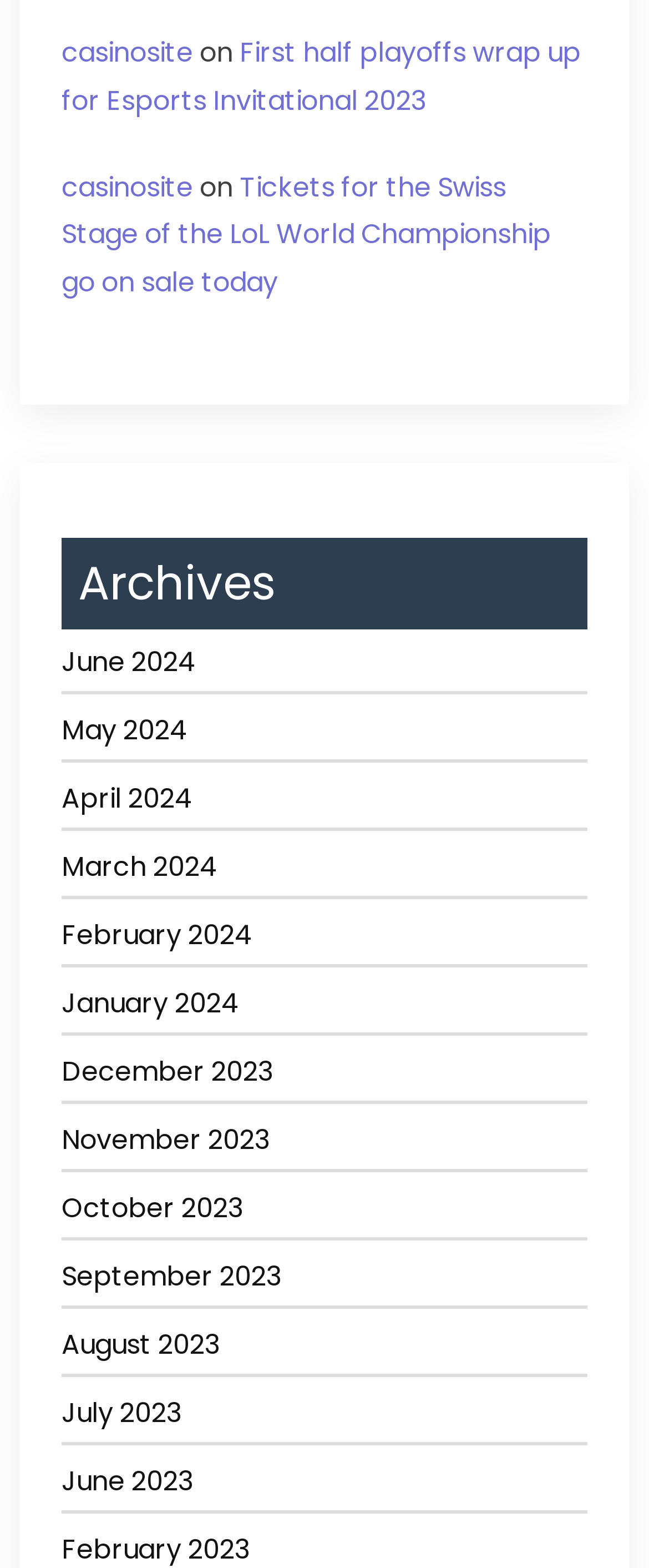Please answer the following question using a single word or phrase: 
How many 'FooterAsNonLandmark' sections are there on the webpage?

2